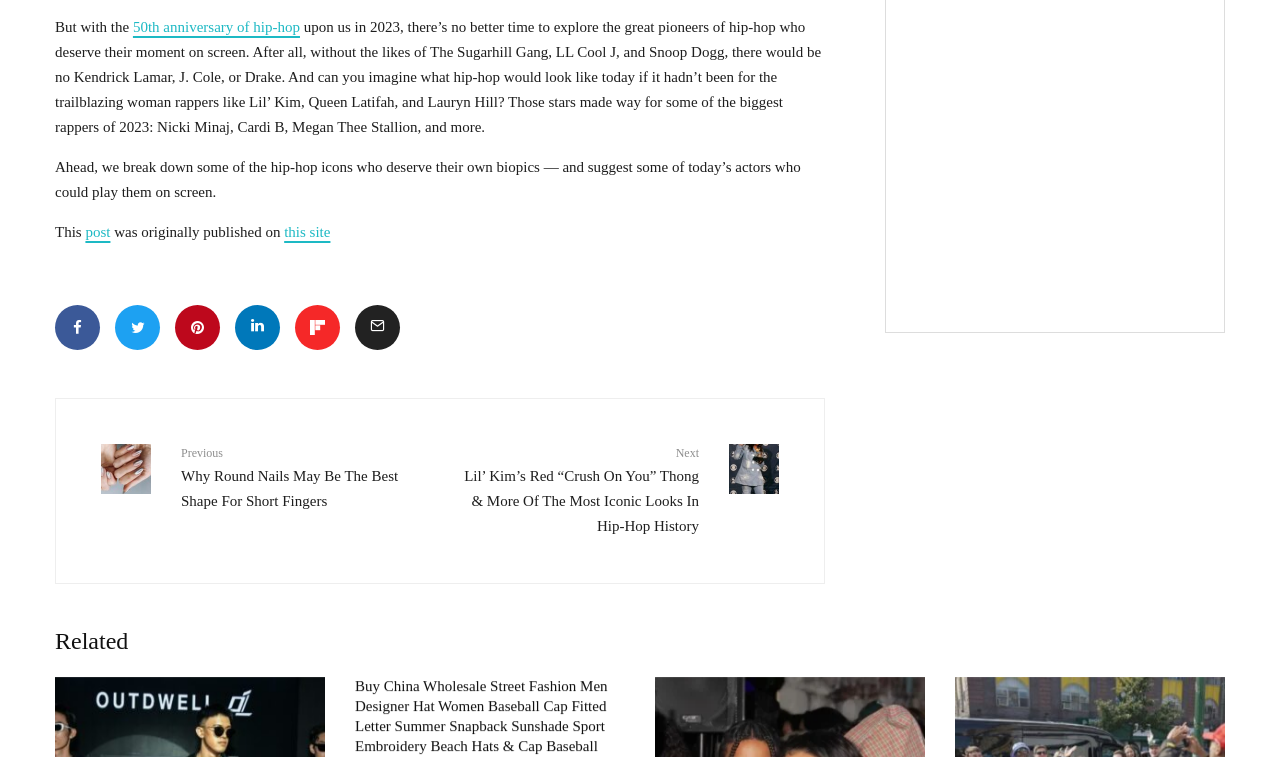Identify the coordinates of the bounding box for the element that must be clicked to accomplish the instruction: "Explore the related content".

[0.043, 0.83, 0.1, 0.864]